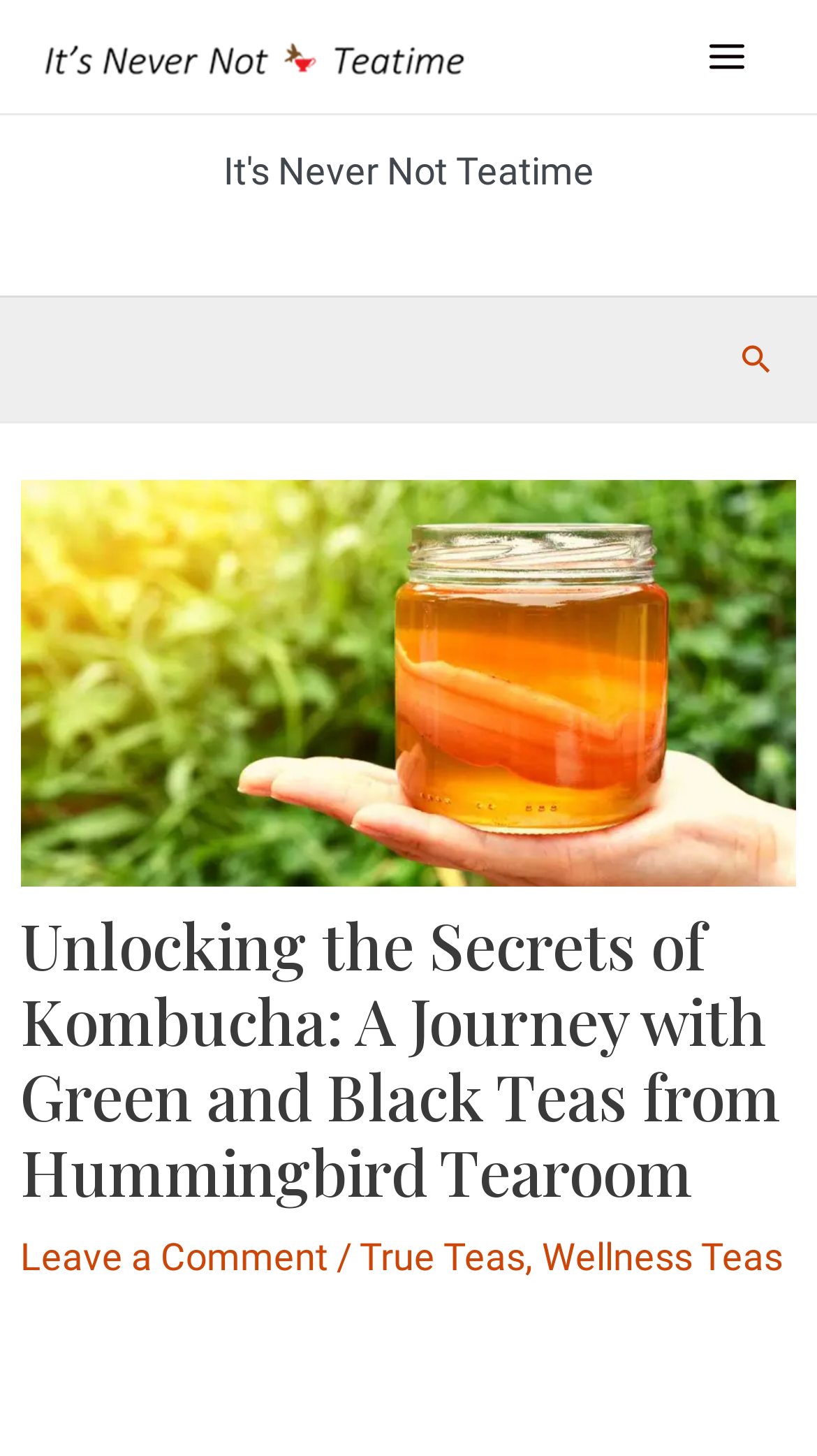Can you find the bounding box coordinates for the UI element given this description: "Wellness Teas"? Provide the coordinates as four float numbers between 0 and 1: [left, top, right, bottom].

[0.663, 0.847, 0.958, 0.878]